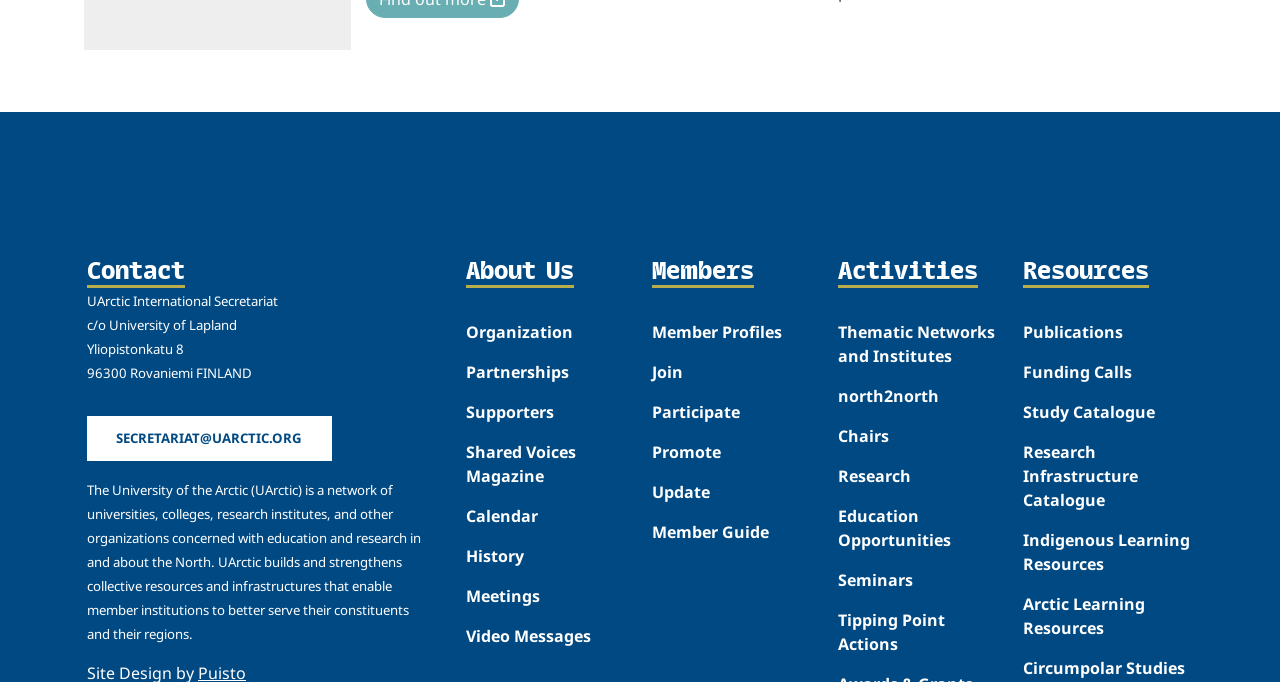Please identify the bounding box coordinates of the area that needs to be clicked to follow this instruction: "Contact the UArctic International Secretariat".

[0.068, 0.375, 0.145, 0.422]